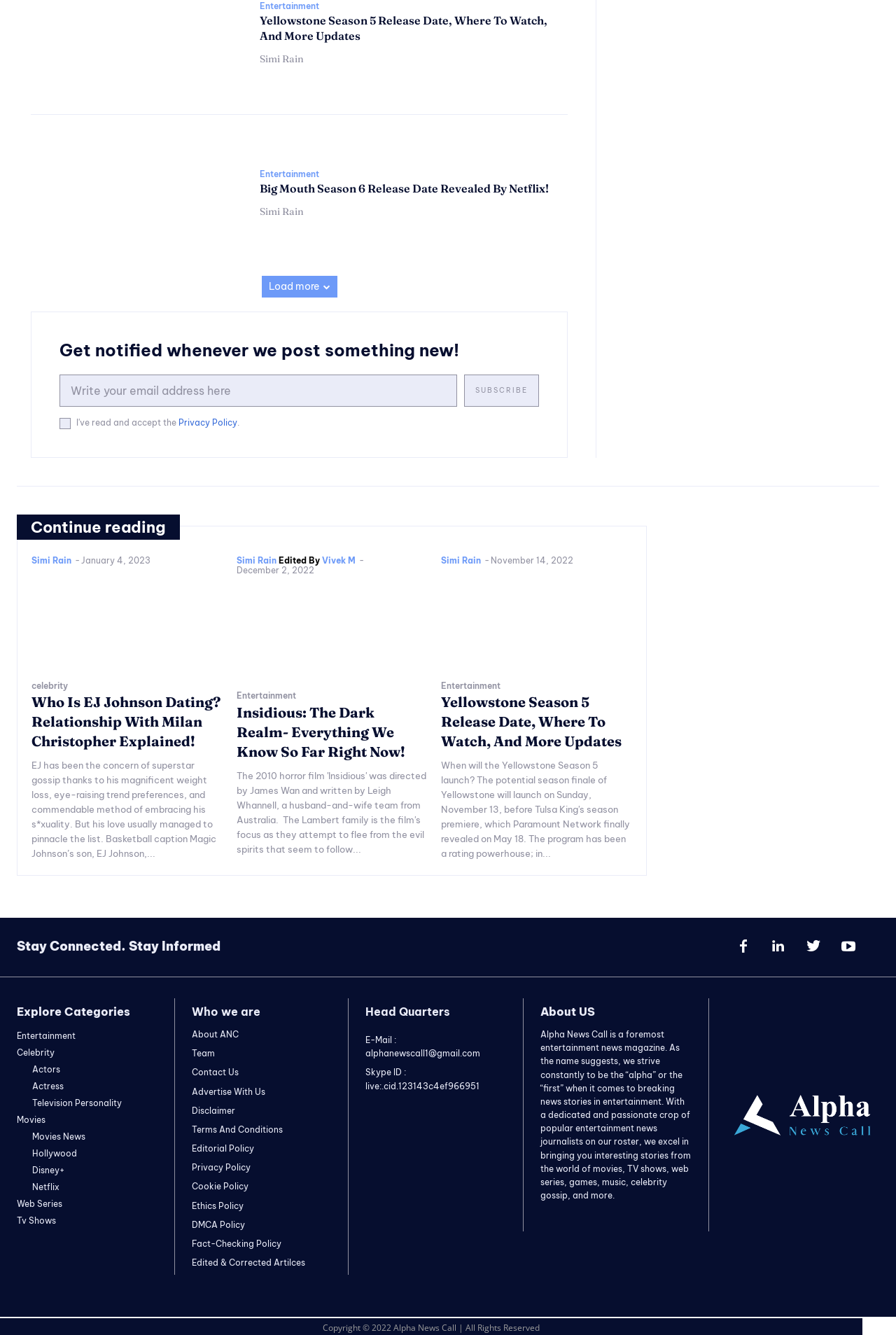Show the bounding box coordinates of the region that should be clicked to follow the instruction: "Click on the 'Home' link."

None